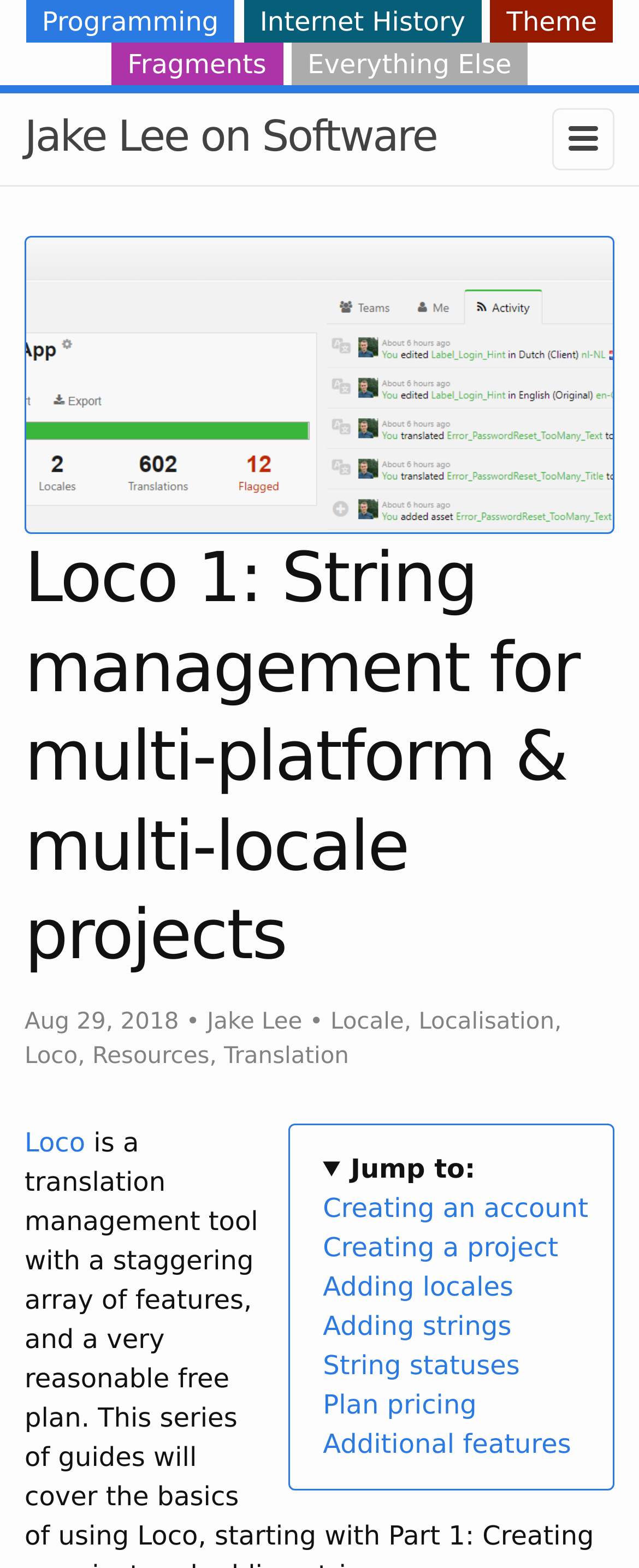Please find the bounding box coordinates of the element that you should click to achieve the following instruction: "Explore Everything Else". The coordinates should be presented as four float numbers between 0 and 1: [left, top, right, bottom].

[0.456, 0.027, 0.826, 0.054]